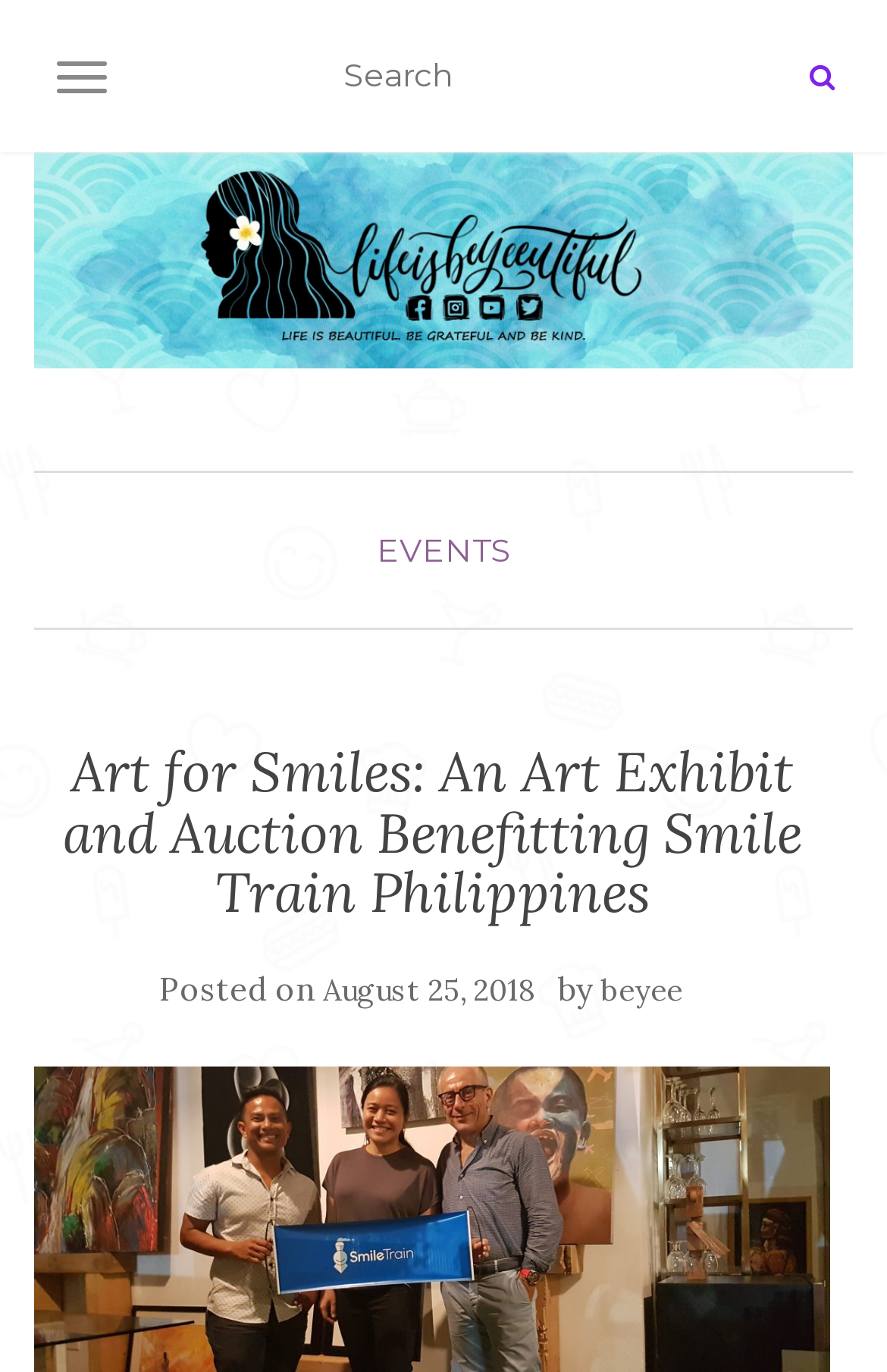Please determine the bounding box of the UI element that matches this description: alt="lifeisbeyeeutiful". The coordinates should be given as (top-left x, top-left y, bottom-right x, bottom-right y), with all values between 0 and 1.

[0.038, 0.111, 0.962, 0.269]